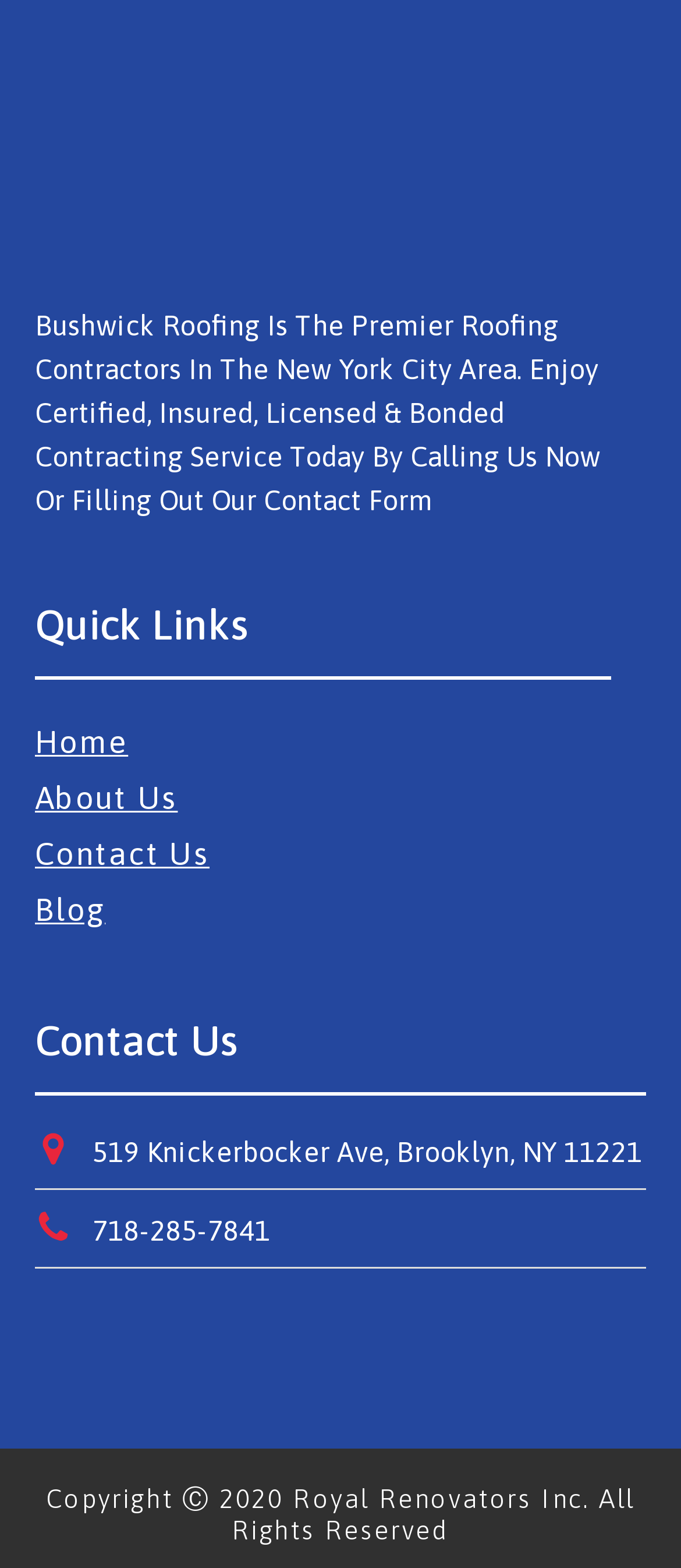Bounding box coordinates are specified in the format (top-left x, top-left y, bottom-right x, bottom-right y). All values are floating point numbers bounded between 0 and 1. Please provide the bounding box coordinate of the region this sentence describes: Home

[0.051, 0.456, 0.188, 0.491]